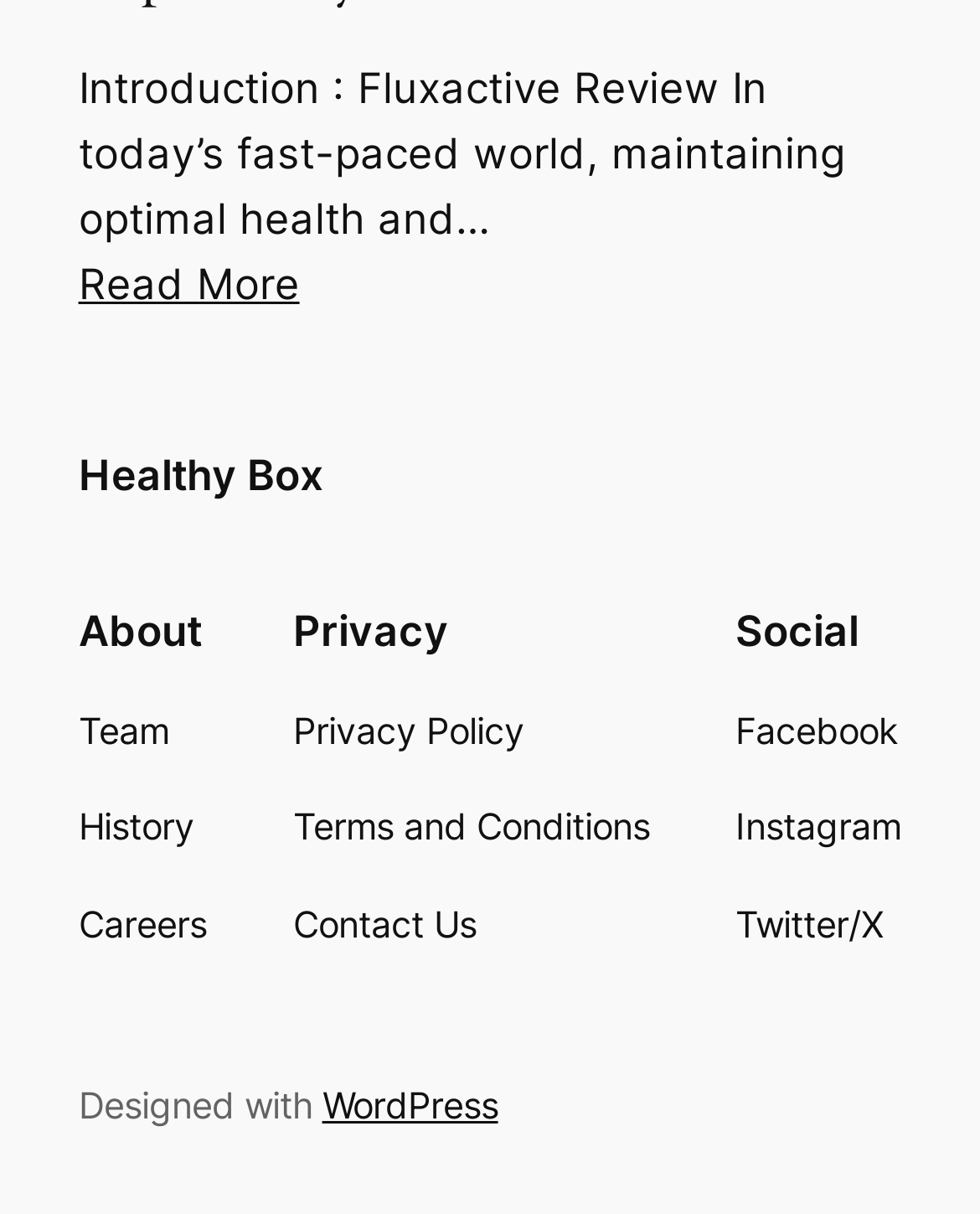Could you find the bounding box coordinates of the clickable area to complete this instruction: "Click on Sign Up"?

None